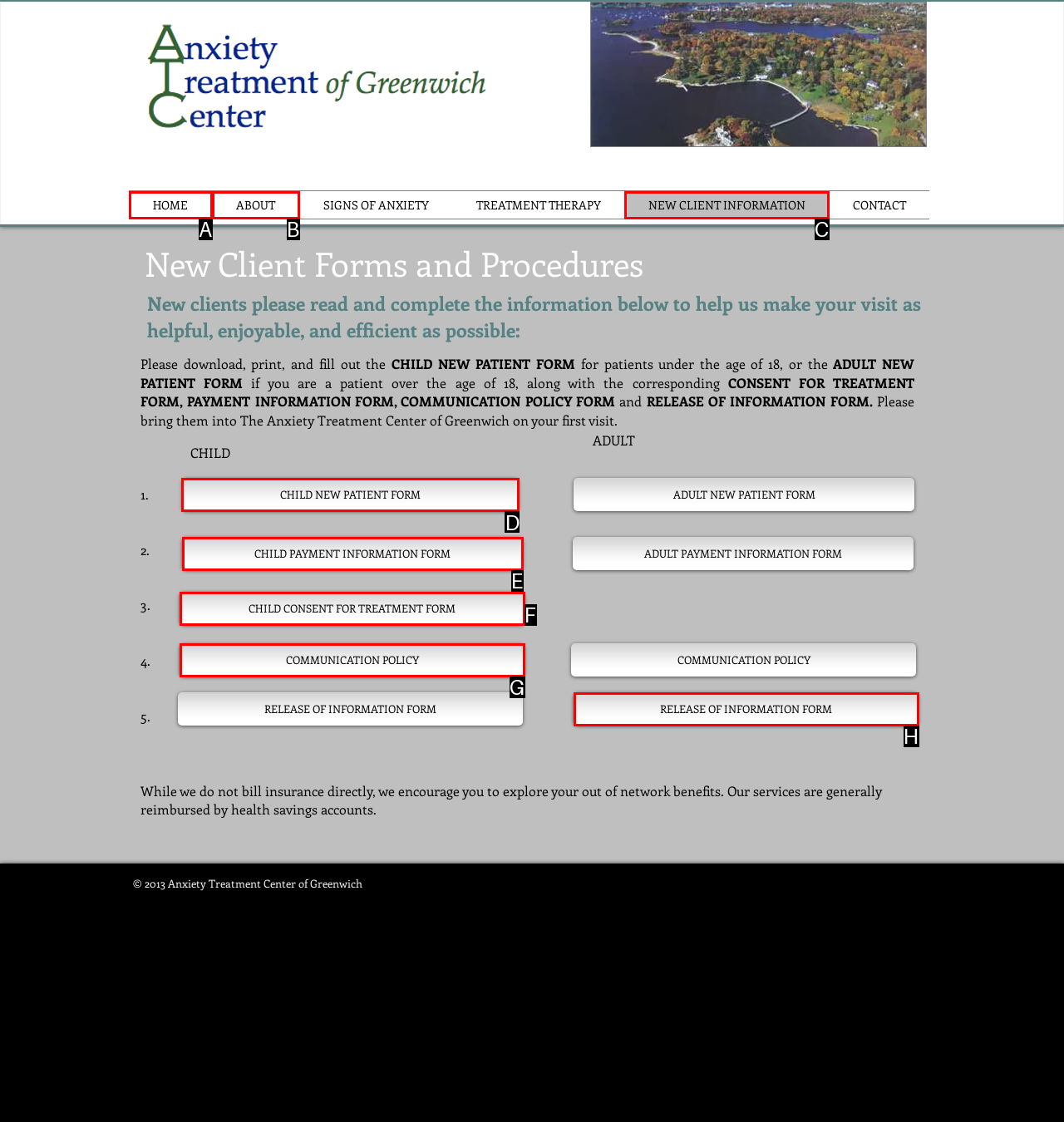Which letter corresponds to the correct option to complete the task: Download CHILD NEW PATIENT FORM?
Answer with the letter of the chosen UI element.

D